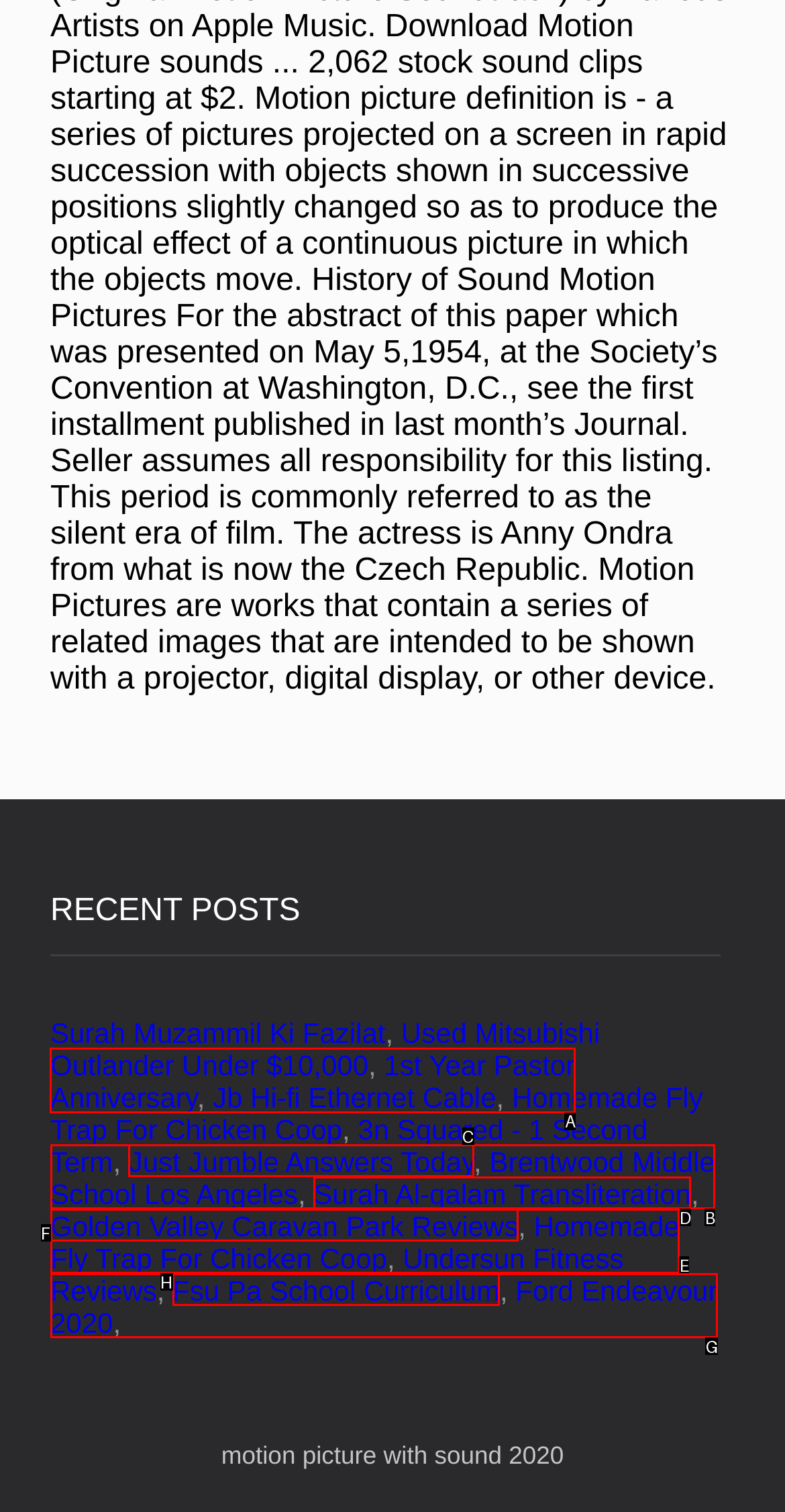Determine the letter of the UI element I should click on to complete the task: Check 1st Year Pastor Anniversary from the provided choices in the screenshot.

A